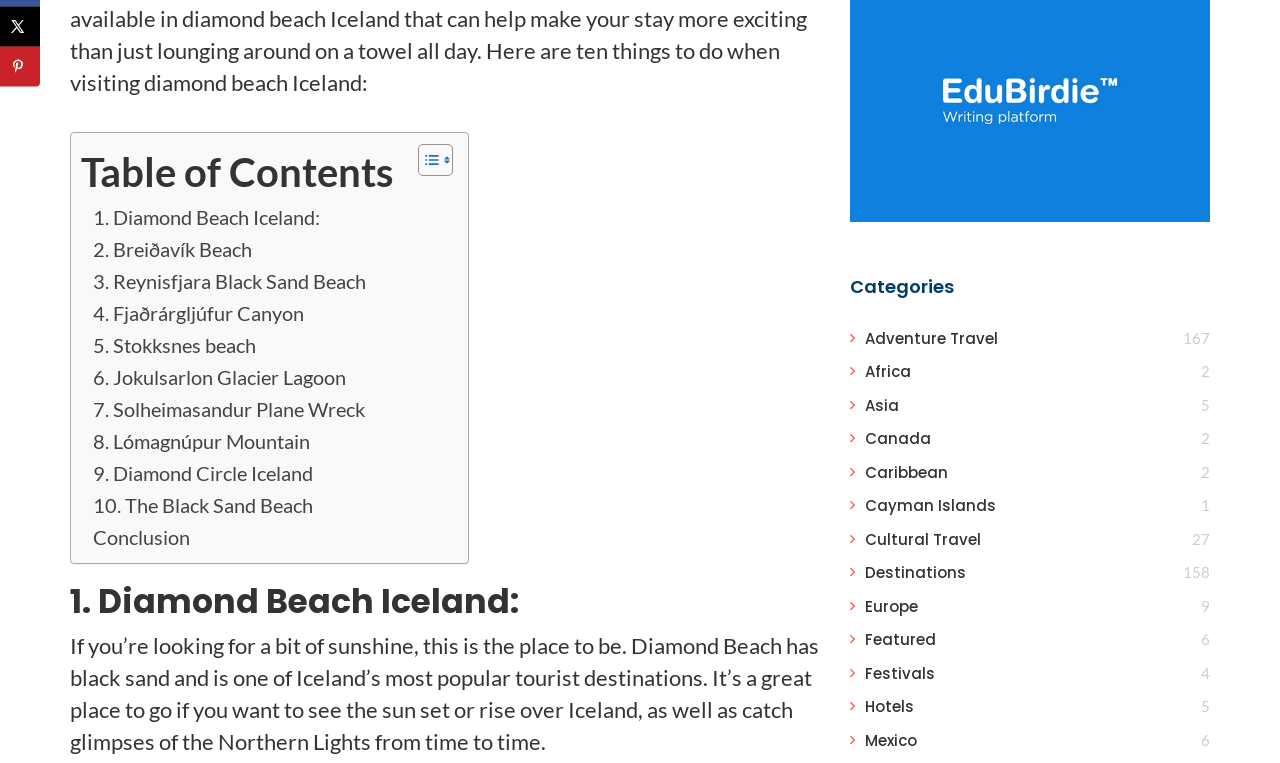Based on the description "Cultural Travel", find the bounding box of the specified UI element.

[0.676, 0.693, 0.766, 0.721]